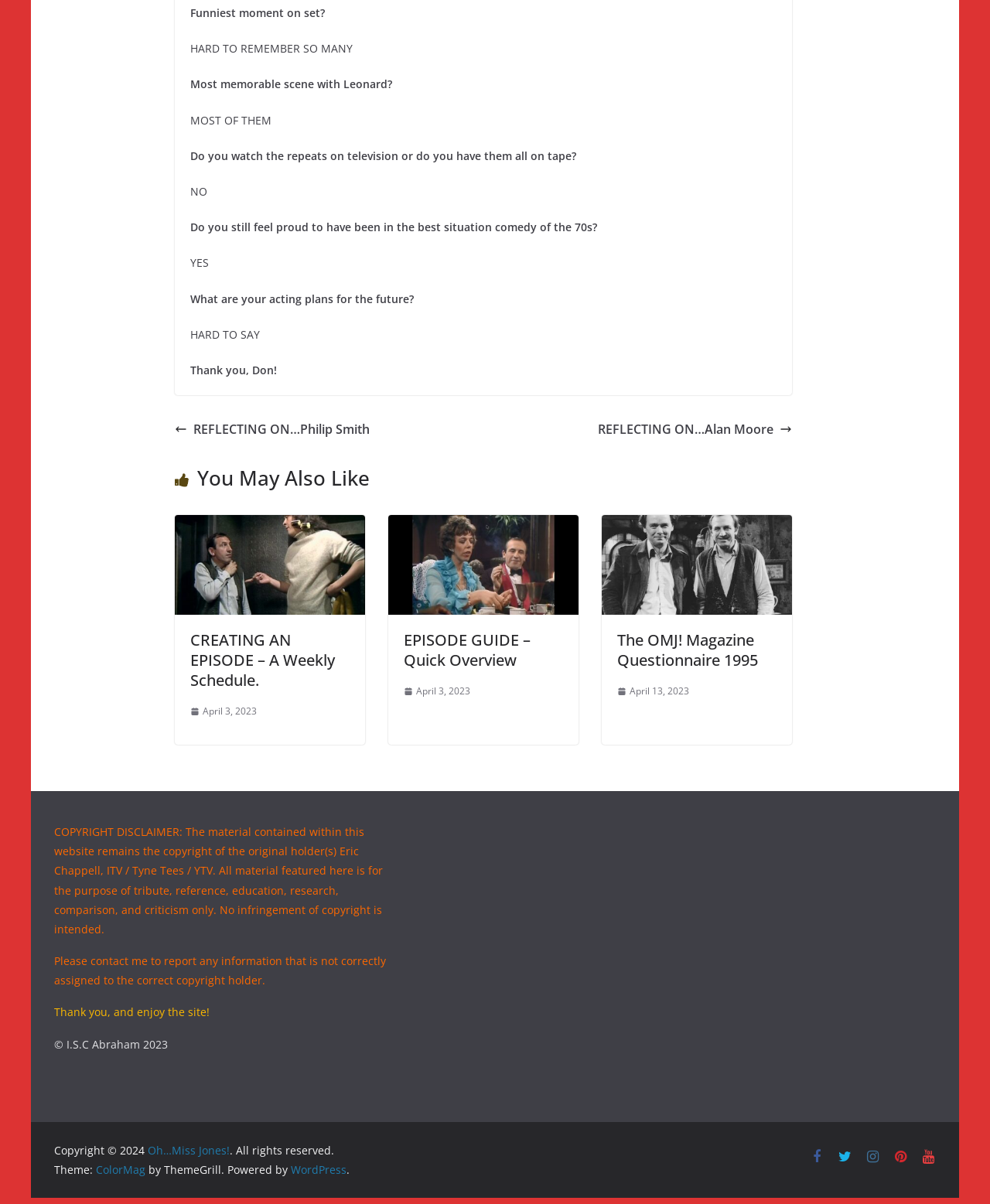Please find the bounding box for the UI component described as follows: "REFLECTING ON…Philip Smith".

[0.177, 0.357, 0.379, 0.375]